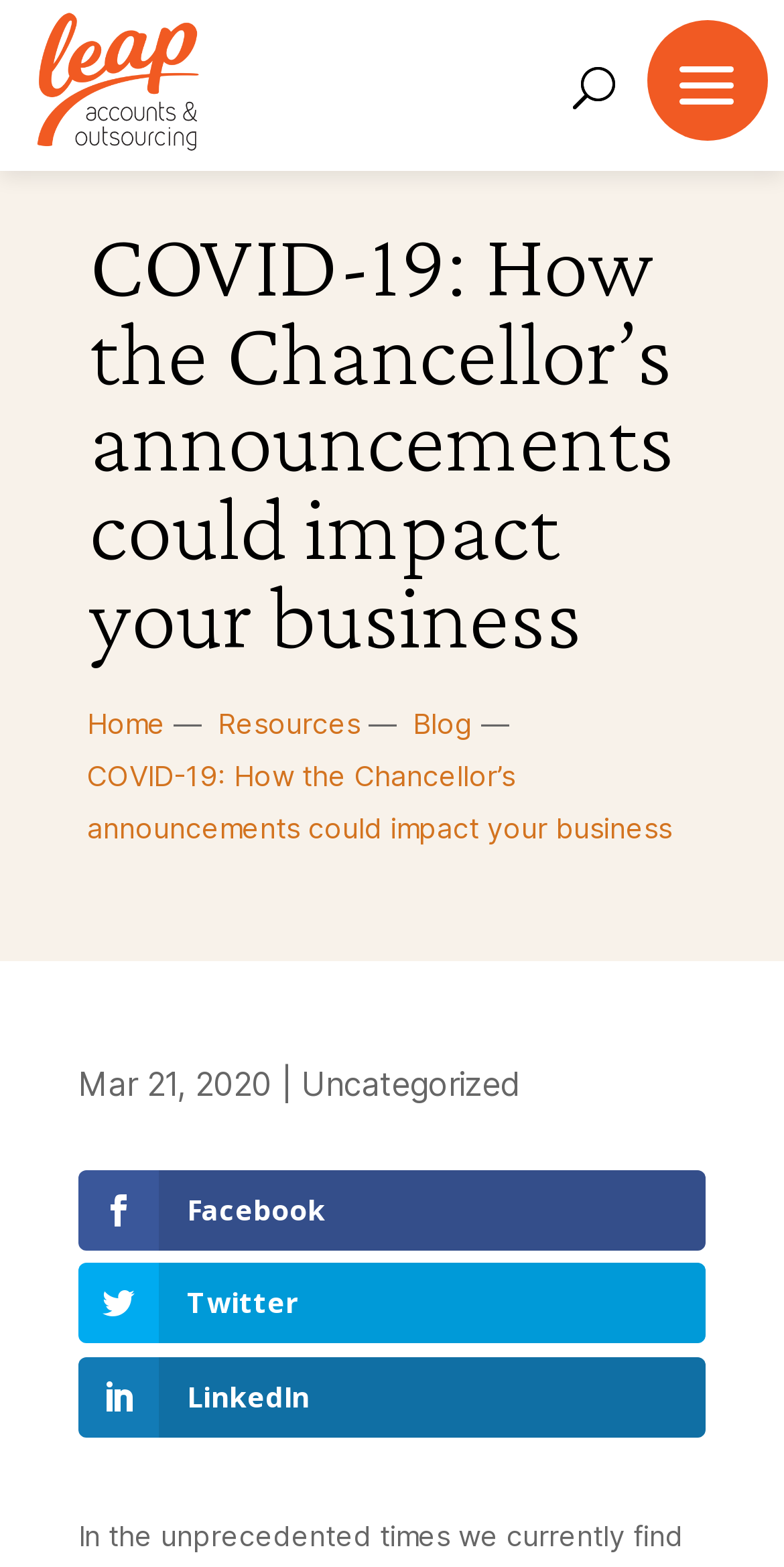Can you extract the primary headline text from the webpage?

COVID-19: How the Chancellor’s announcements could impact your business